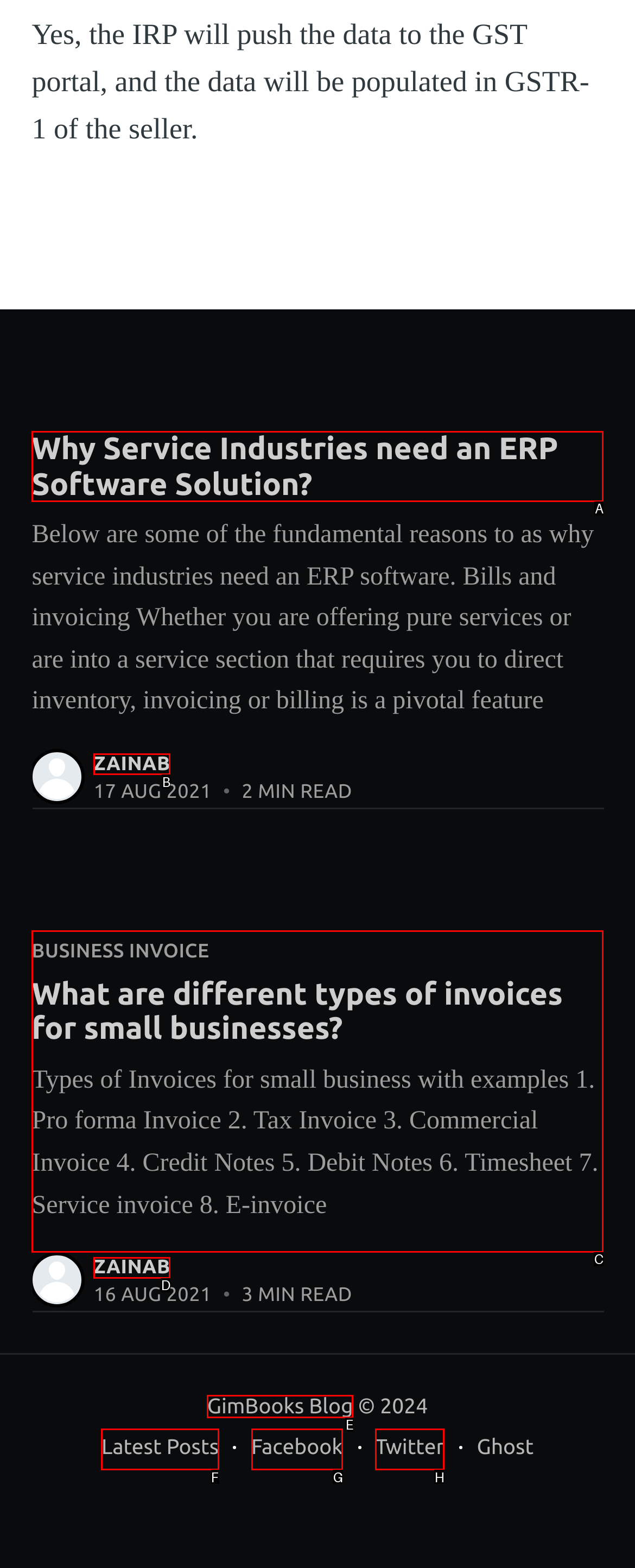Indicate the letter of the UI element that should be clicked to accomplish the task: Click on the link to read about why service industries need an ERP software solution. Answer with the letter only.

A